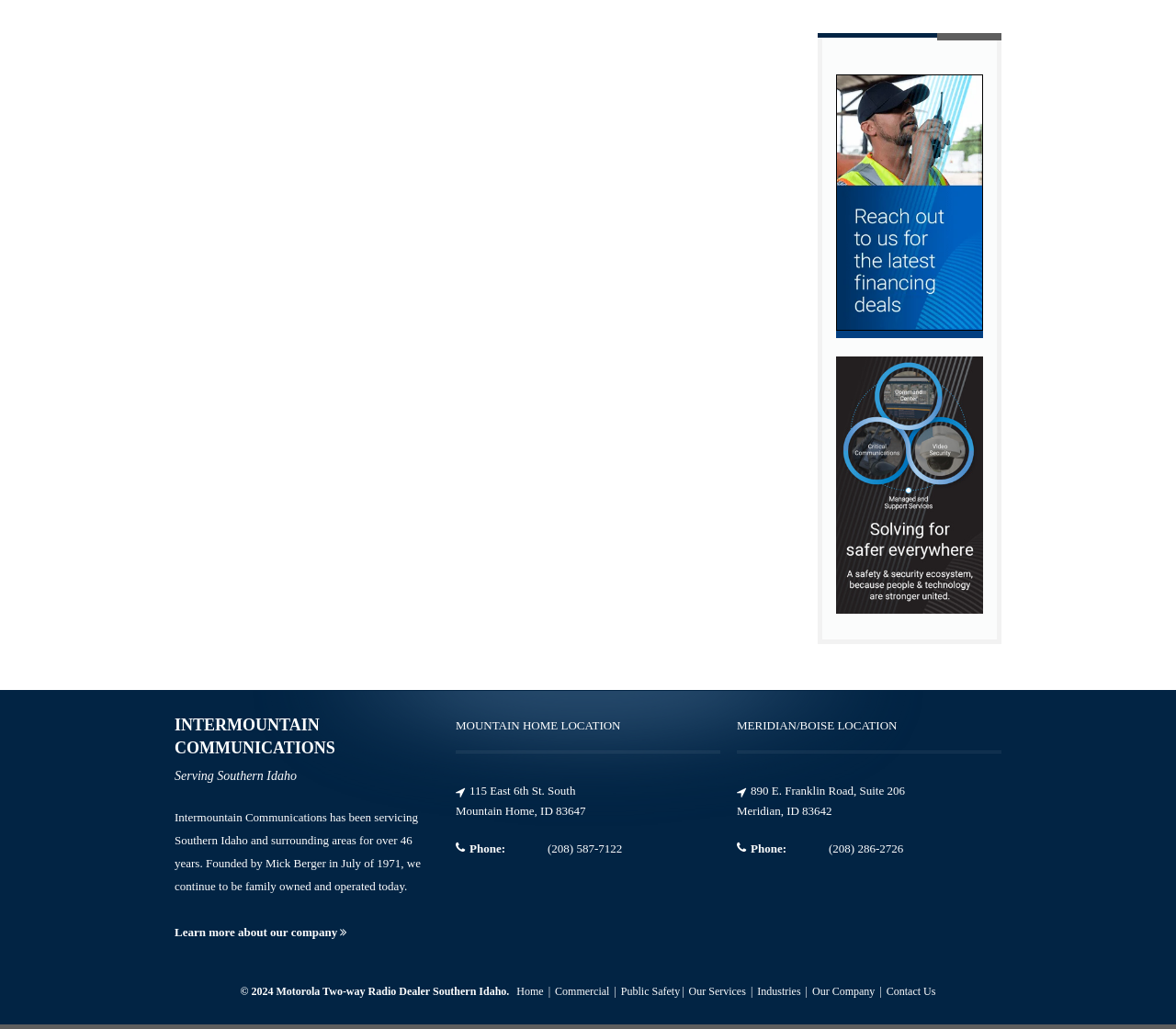Respond with a single word or phrase for the following question: 
What is the phone number of the Mountain Home location?

(208) 587-7122